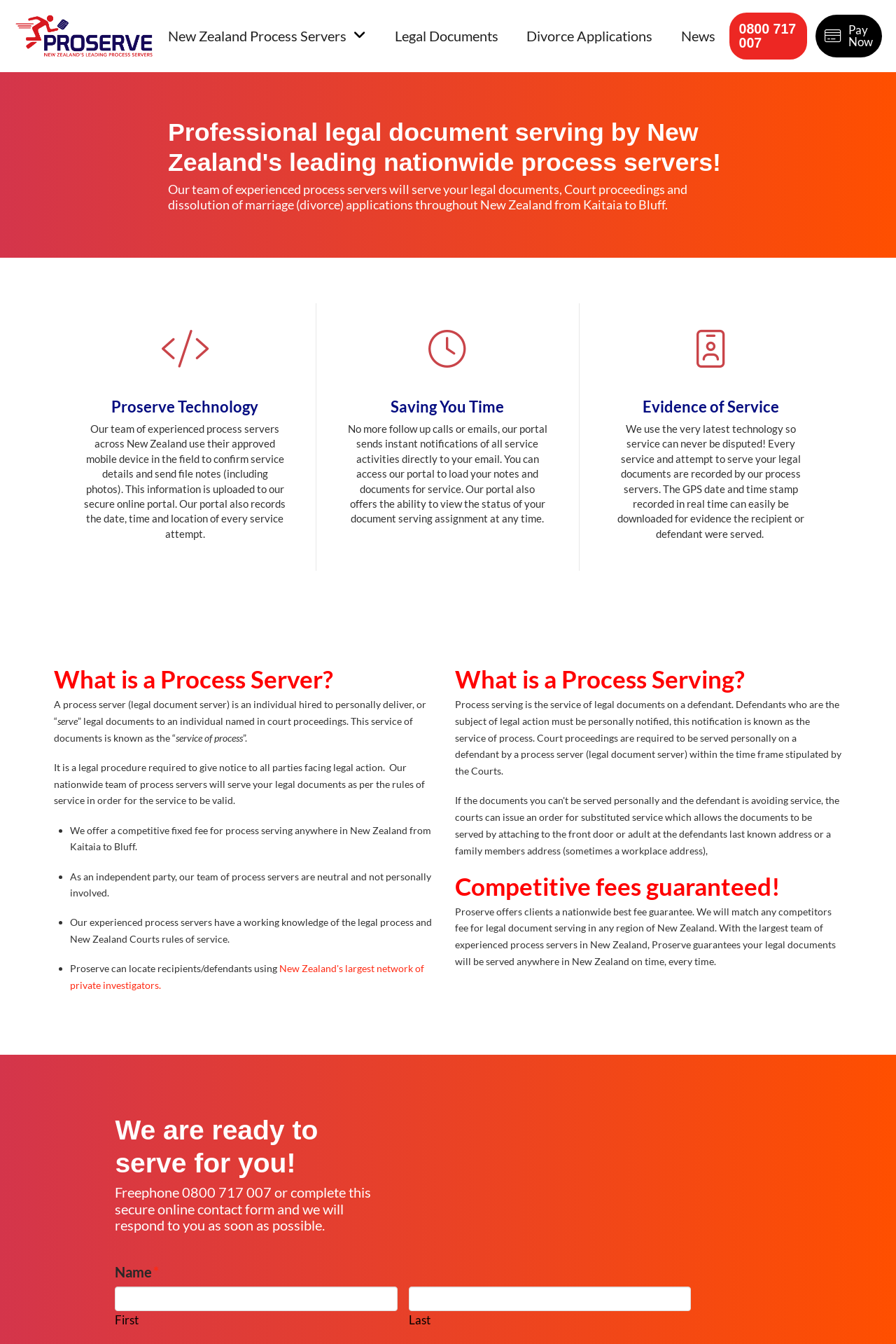What is the advantage of Proserve's team of process servers?
Using the details shown in the screenshot, provide a comprehensive answer to the question.

According to the webpage, Proserve's team of process servers are neutral and not personally involved, and they have a working knowledge of the legal process and New Zealand Courts rules of service, making them experienced and reliable.